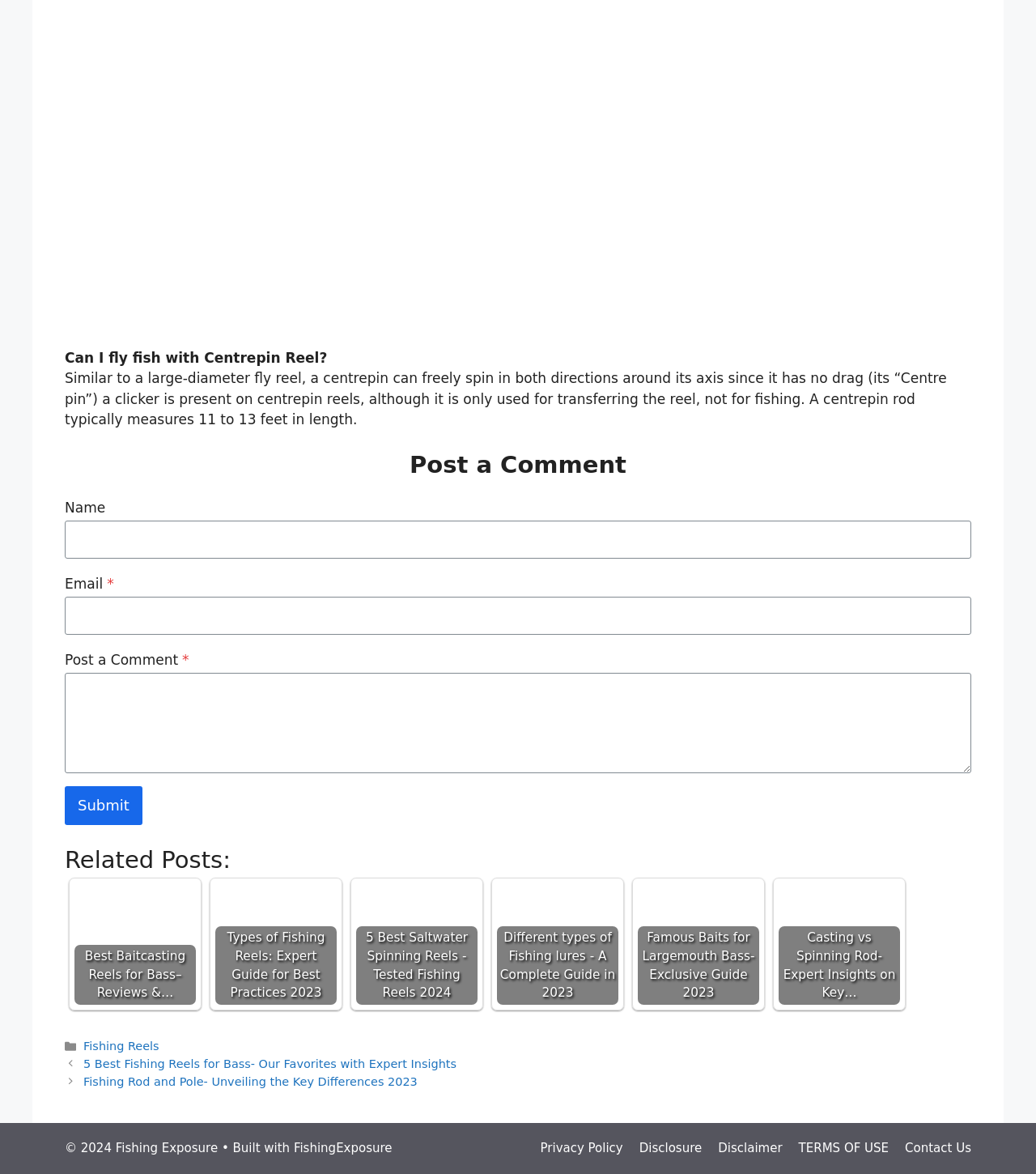Please identify the bounding box coordinates of where to click in order to follow the instruction: "Contact Us".

[0.873, 0.972, 0.938, 0.984]